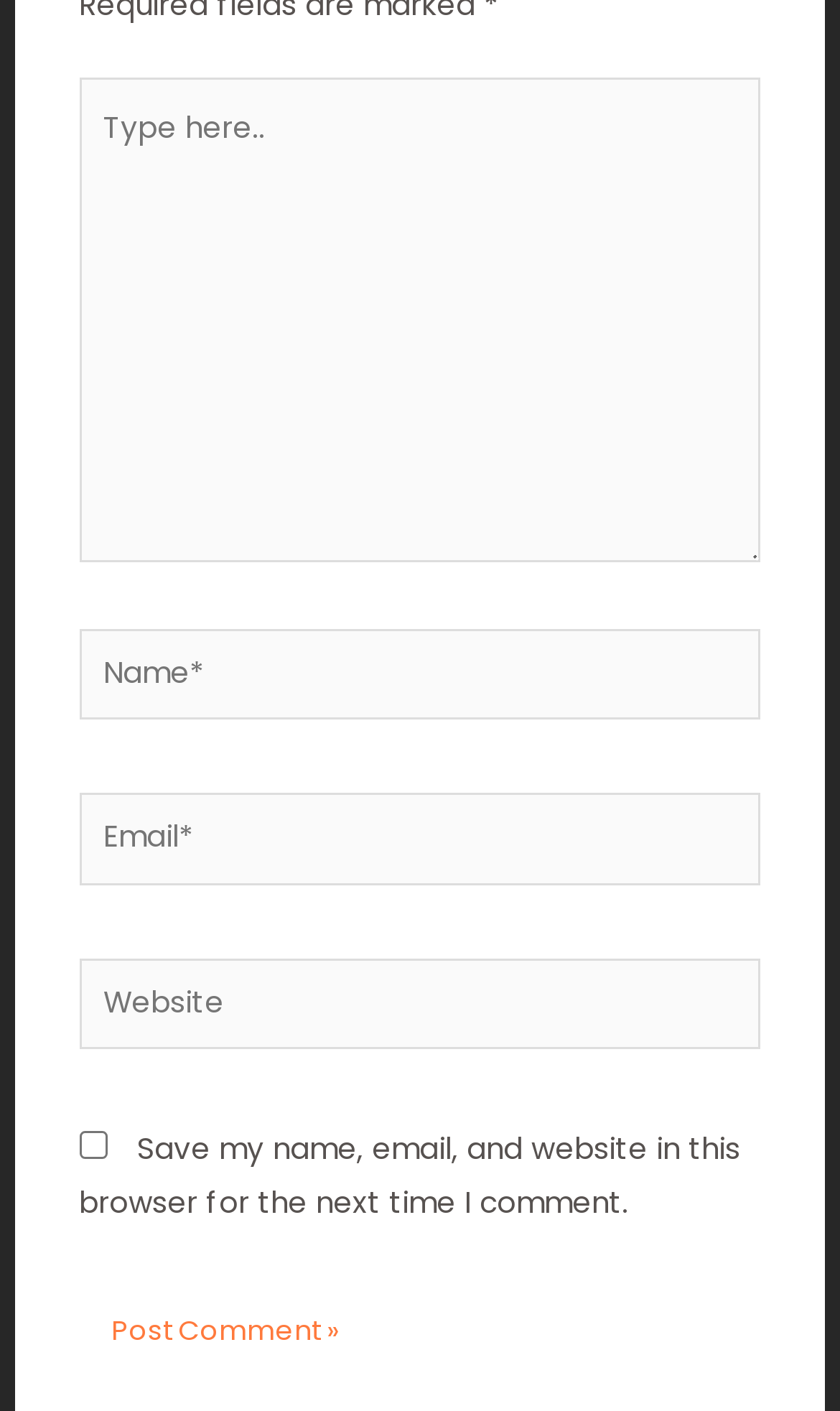What is the text on the button?
Answer the question with a single word or phrase, referring to the image.

Post Comment »